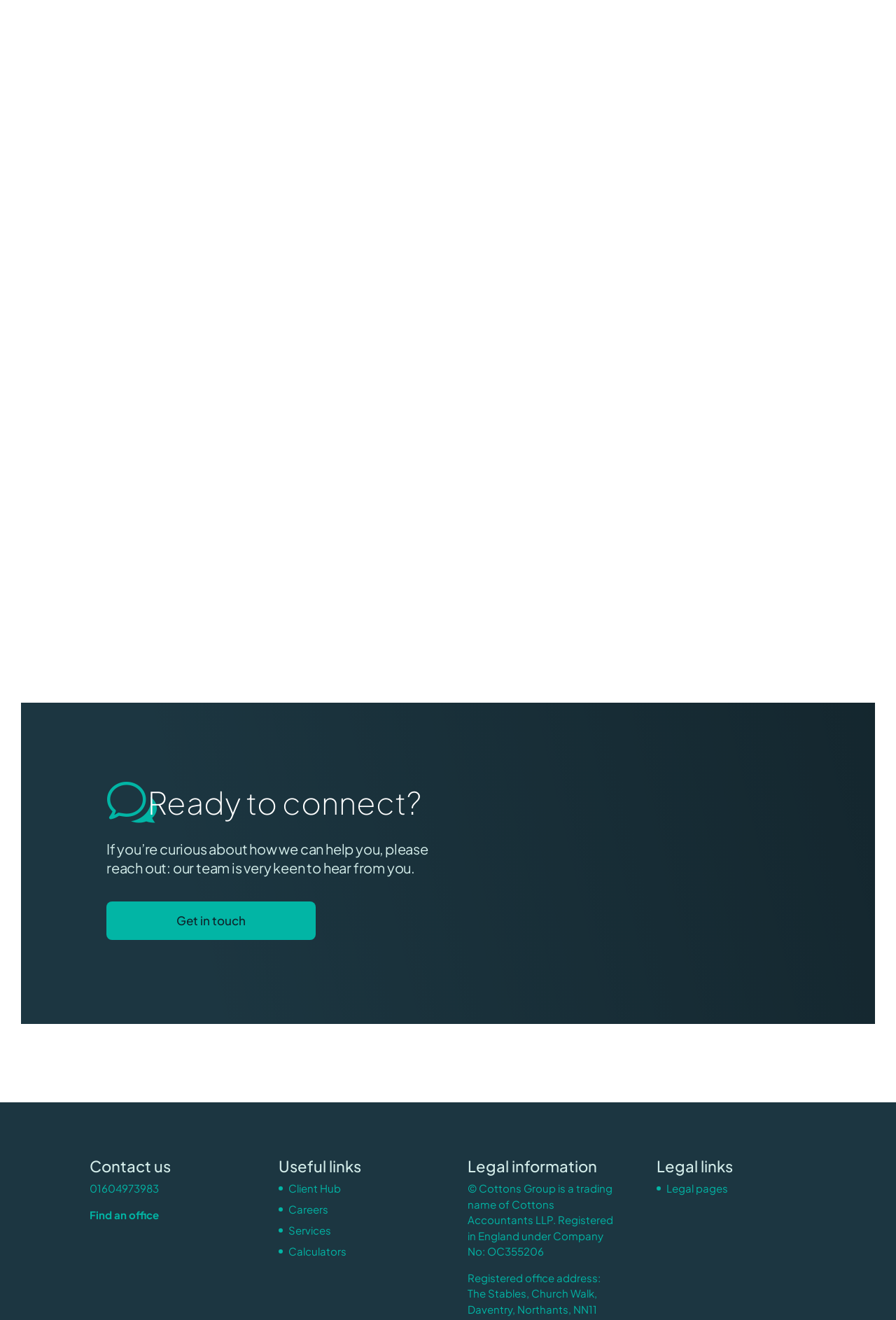What is the benefit of a hire purchase?
Could you give a comprehensive explanation in response to this question?

The text explains that a hire purchase allows businesses to spread the cost of an asset over time, making it more affordable, although the total cost may be higher than purchasing outright.